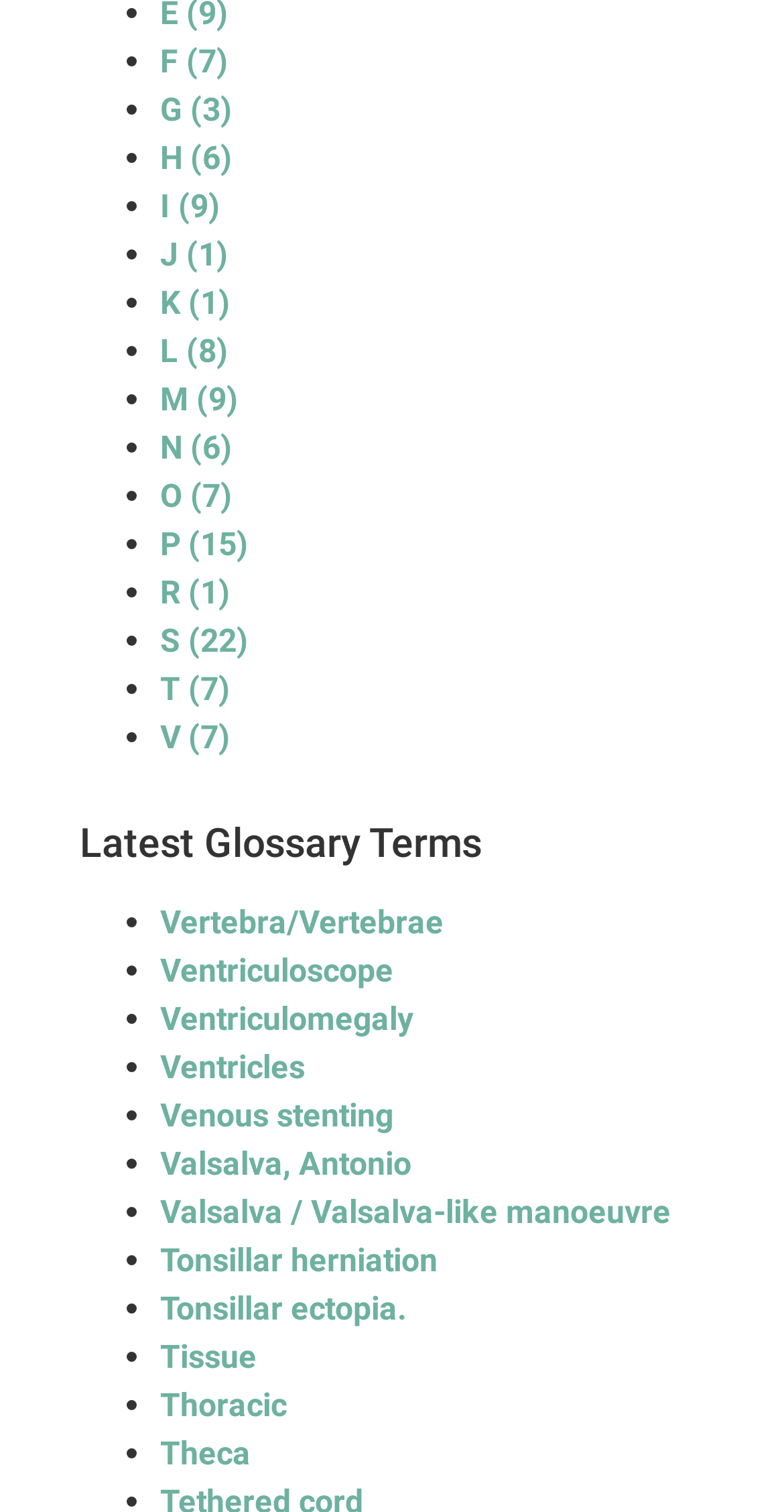How many terms start with the letter 'V'? Examine the screenshot and reply using just one word or a brief phrase.

5